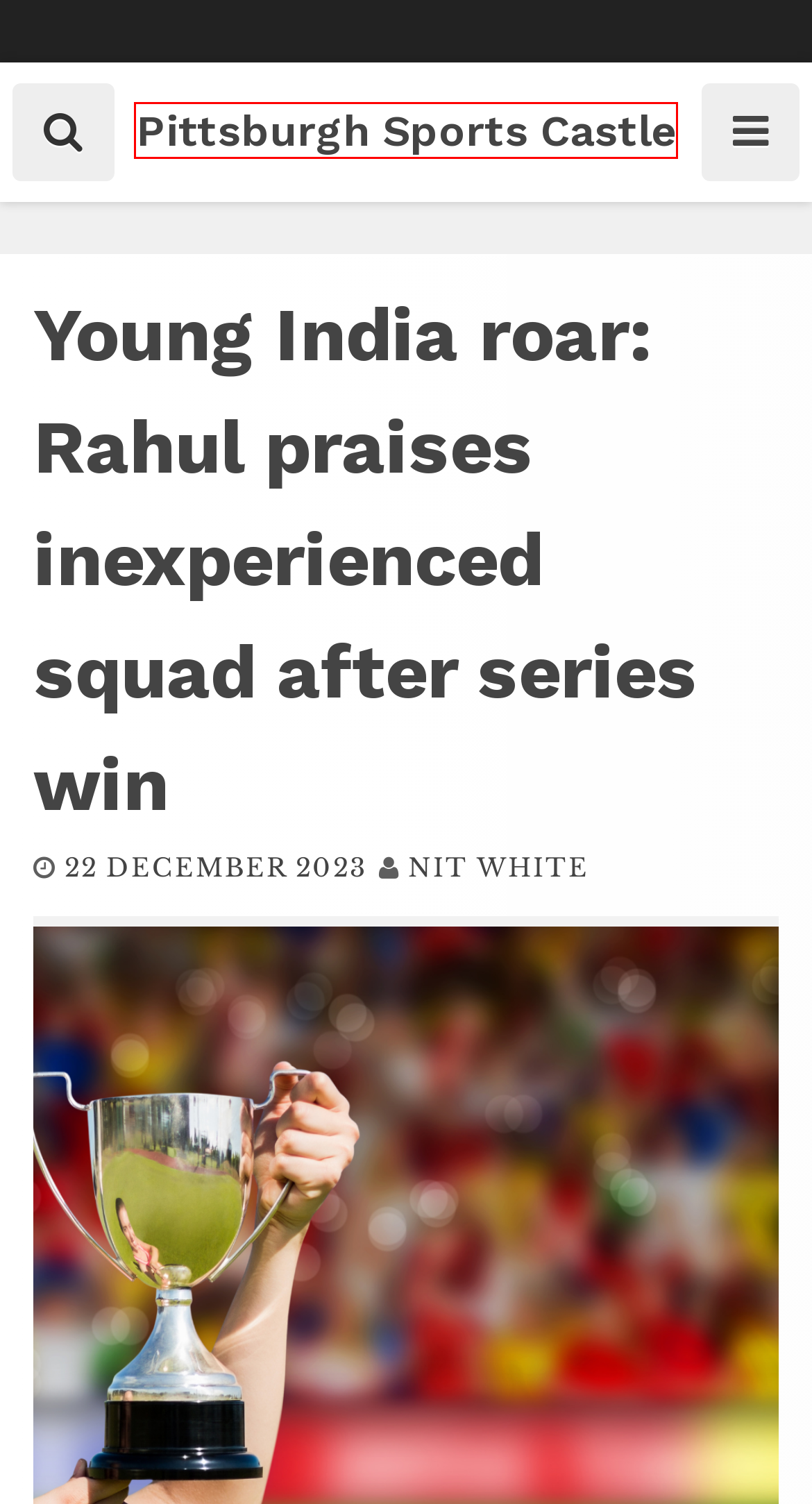Analyze the screenshot of a webpage with a red bounding box and select the webpage description that most accurately describes the new page resulting from clicking the element inside the red box. Here are the candidates:
A. Uncategorised – Pittsburgh Sports Castle
B. Son welcomes Lee’s apology, team unity focus despite Asian Cup bust-up – Pittsburgh Sports Castle
C. January 2024 – Pittsburgh Sports Castle
D. Nit White – Pittsburgh Sports Castle
E. About Us – Pittsburgh Sports Castle
F. Contact Us – Pittsburgh Sports Castle
G. Breaking news – Pittsburgh Sports Castle
H. Pittsburgh Sports Castle

H